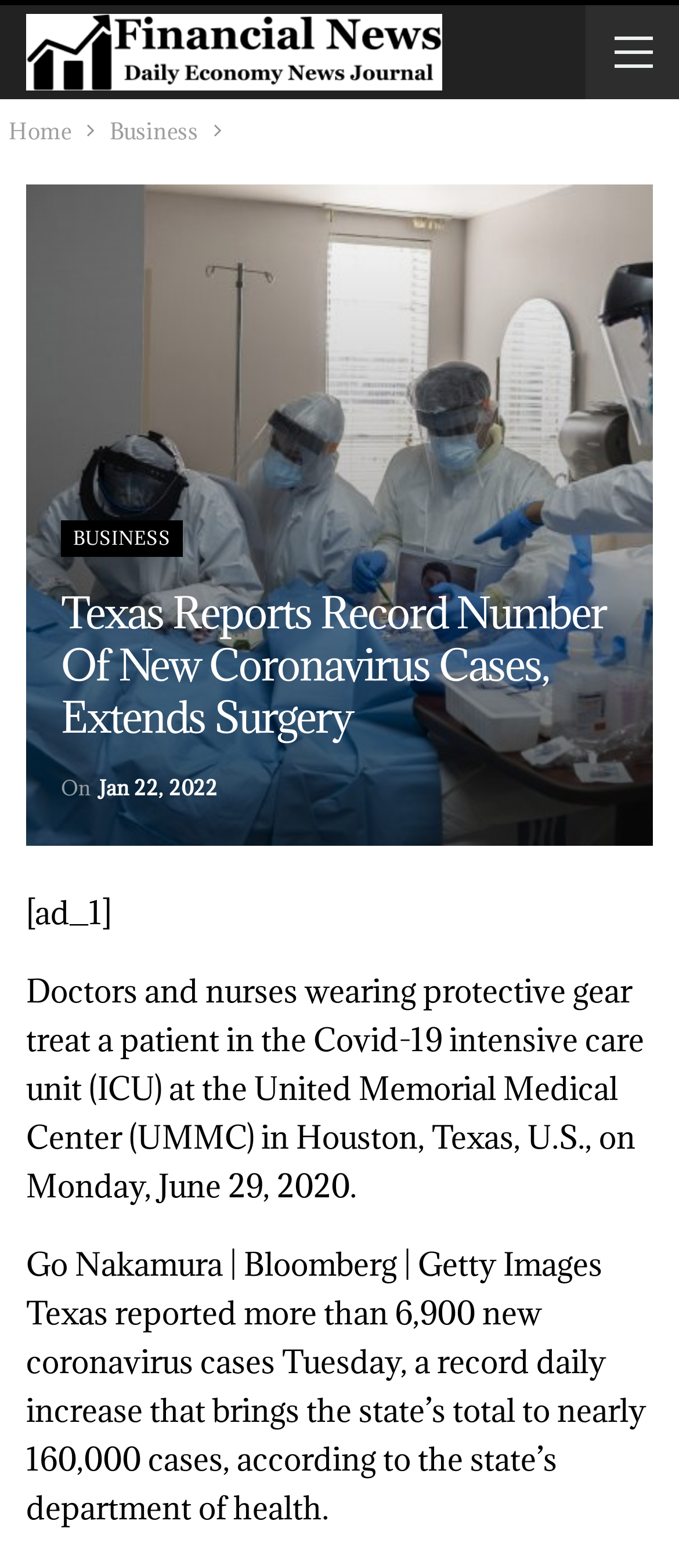What is the total number of coronavirus cases in Texas?
Use the image to answer the question with a single word or phrase.

nearly 160,000